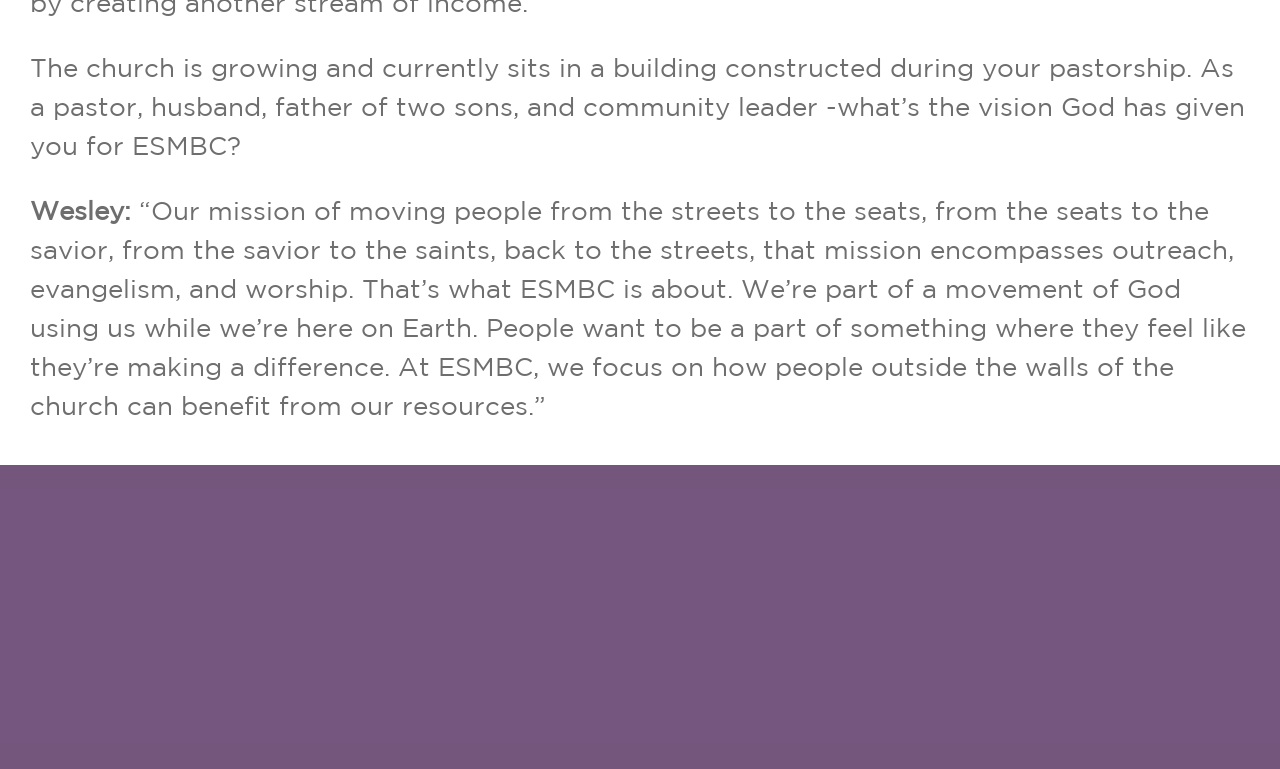How many social media links are available?
Give a detailed explanation using the information visible in the image.

There are two social media links available, represented by image elements with IDs 103 and 105, located under the 'CONTACT US' section.